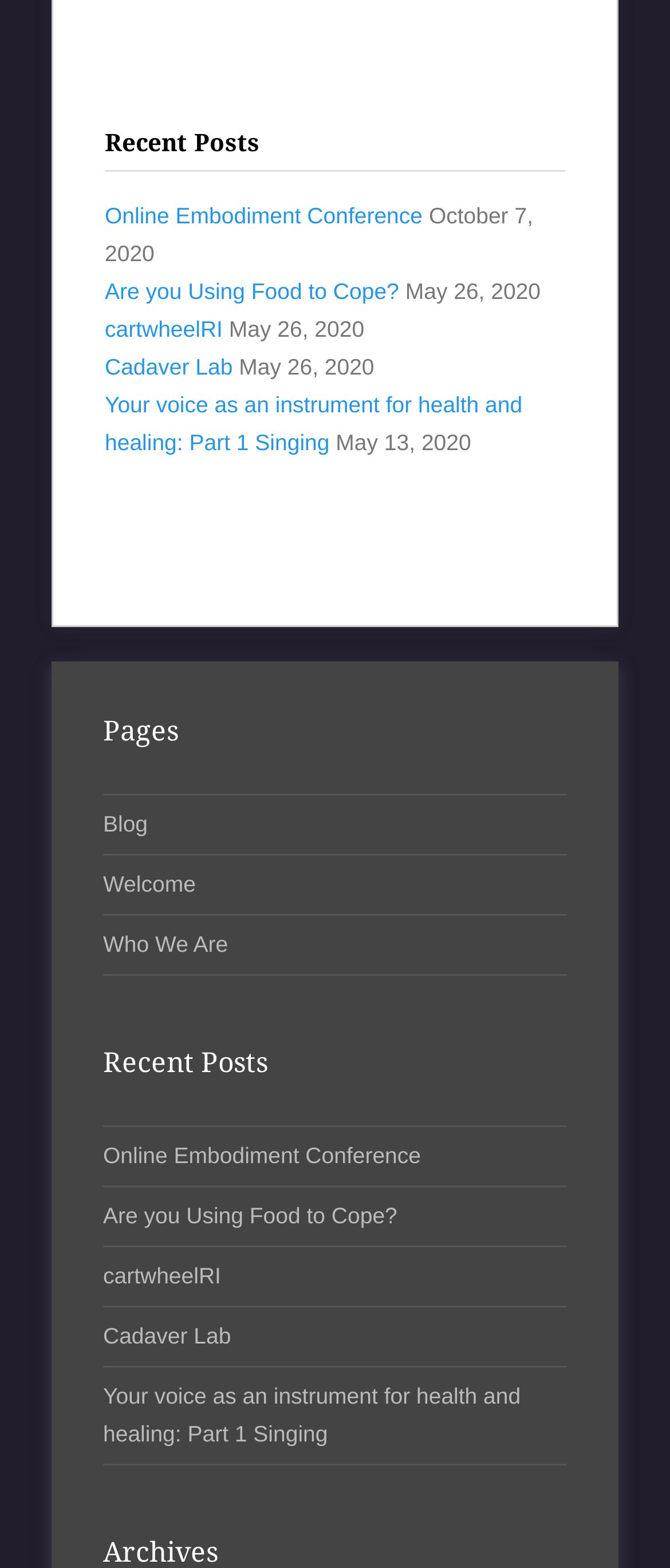Please determine the bounding box coordinates of the area that needs to be clicked to complete this task: 'learn about the online embodiment conference'. The coordinates must be four float numbers between 0 and 1, formatted as [left, top, right, bottom].

[0.156, 0.13, 0.631, 0.146]